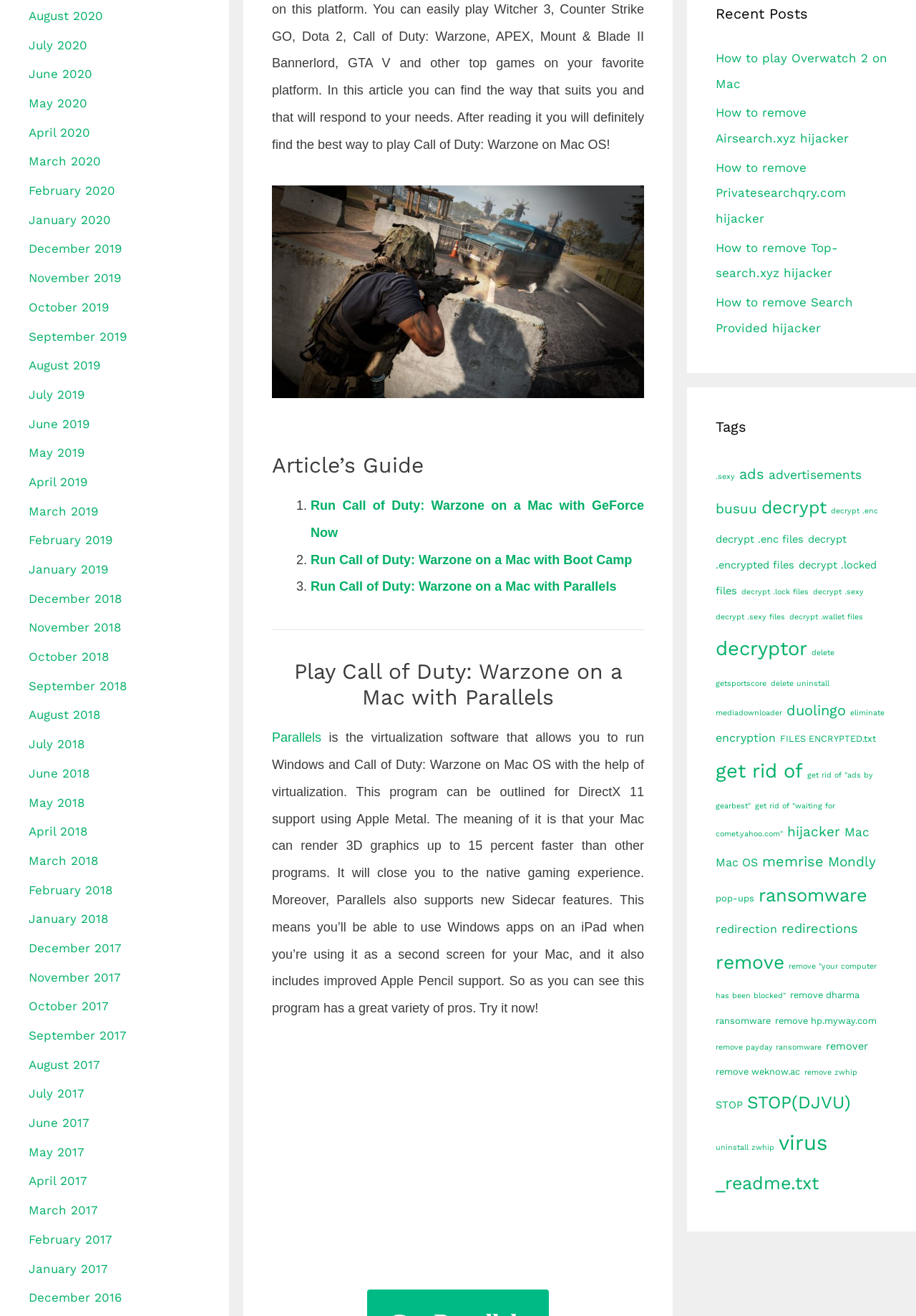Please find the bounding box for the UI element described by: "May 2019".

[0.031, 0.339, 0.092, 0.349]